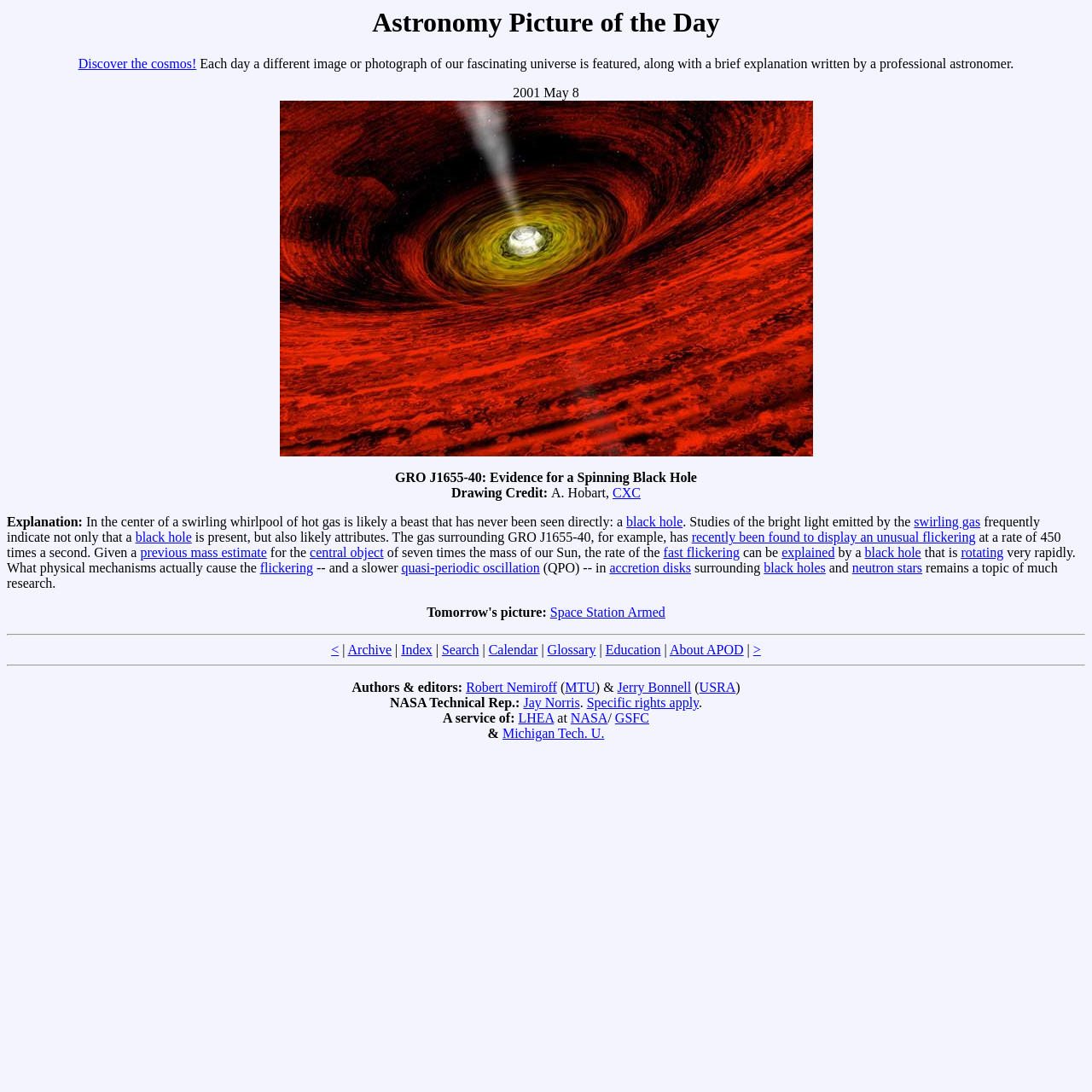Answer the following query with a single word or phrase:
What is the name of the astronomy picture of the day?

GRO J1655-40